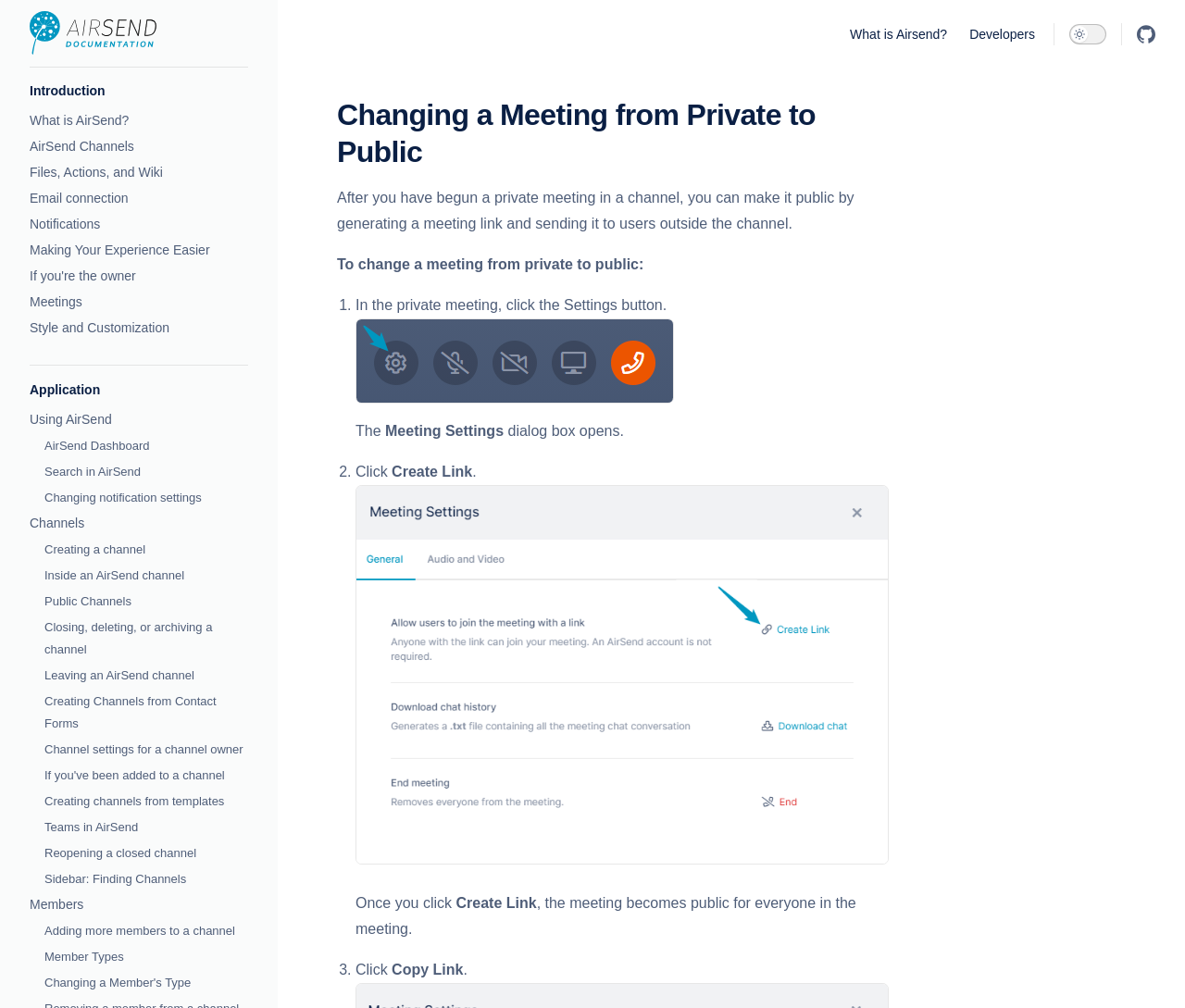Predict the bounding box coordinates of the area that should be clicked to accomplish the following instruction: "Toggle dark mode". The bounding box coordinates should consist of four float numbers between 0 and 1, i.e., [left, top, right, bottom].

[0.902, 0.023, 0.934, 0.044]